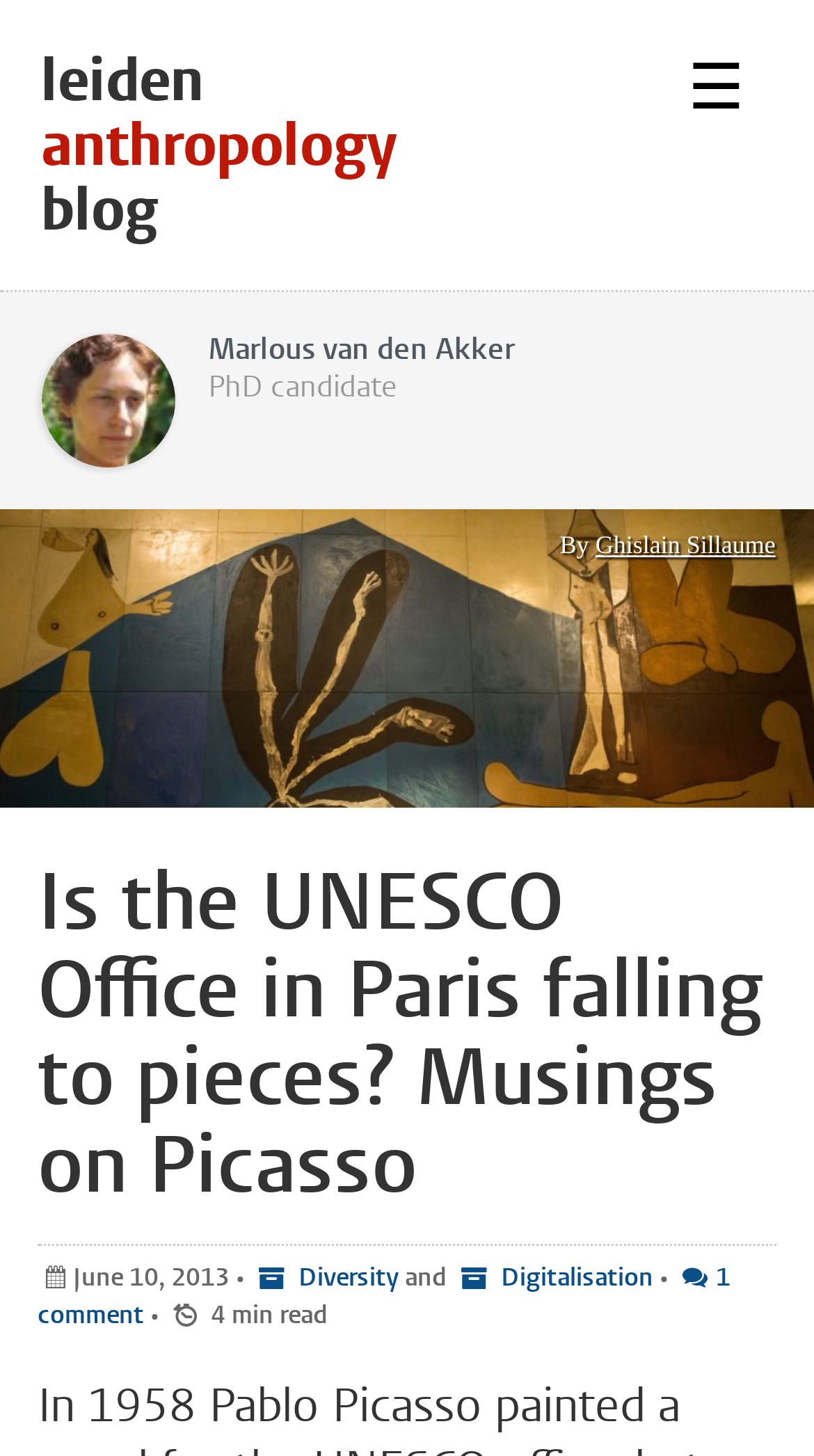Could you please study the image and provide a detailed answer to the question:
What is the name of the PhD candidate mentioned in the blog post?

The name of the PhD candidate can be found by looking at the heading element, which contains the name 'Marlous van den Akker'.